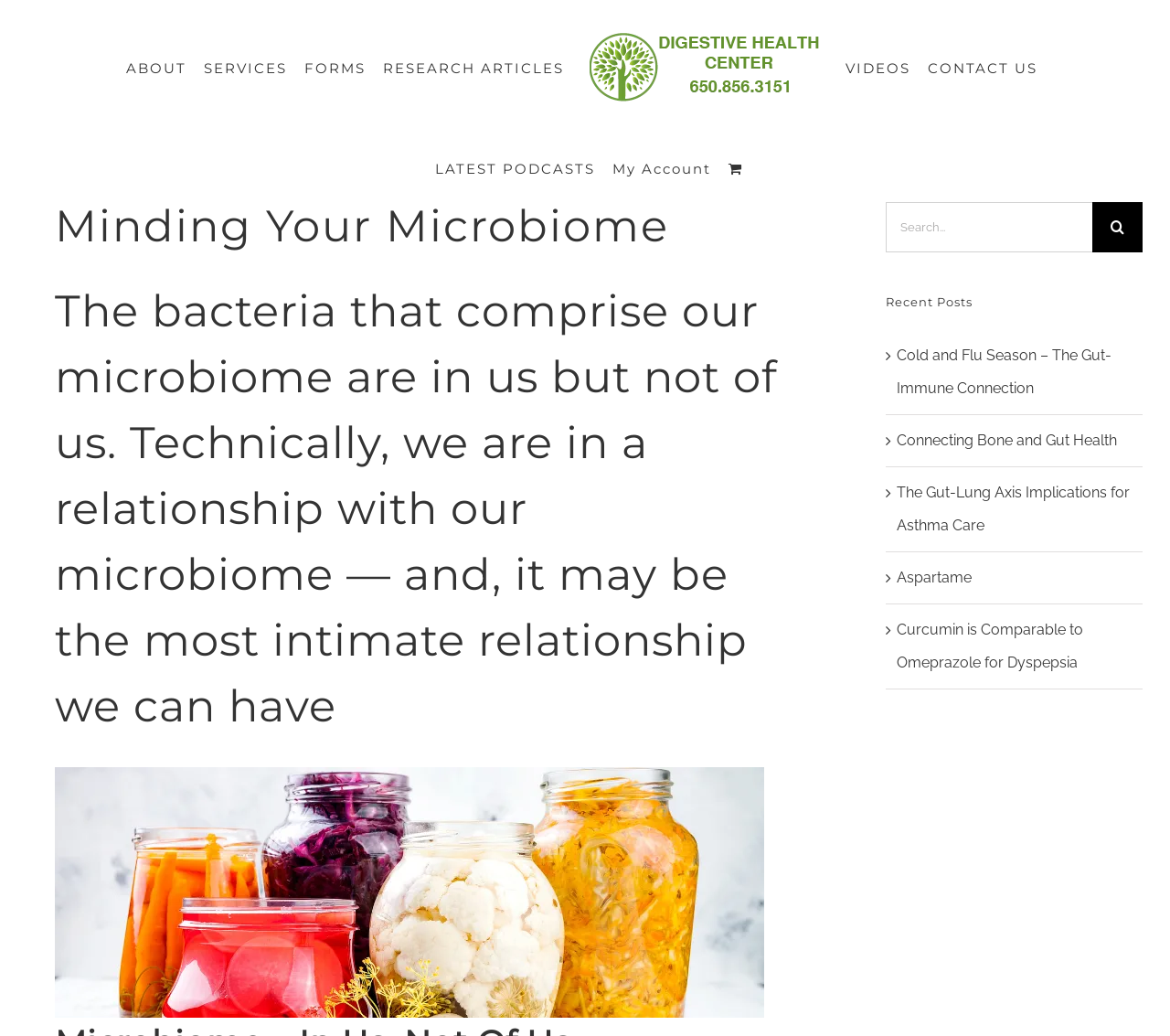What is the name of the health center?
Please provide a comprehensive answer based on the visual information in the image.

The name of the health center can be found in the logo link at the top navigation bar, which is 'Digestive Health Center Logo'.